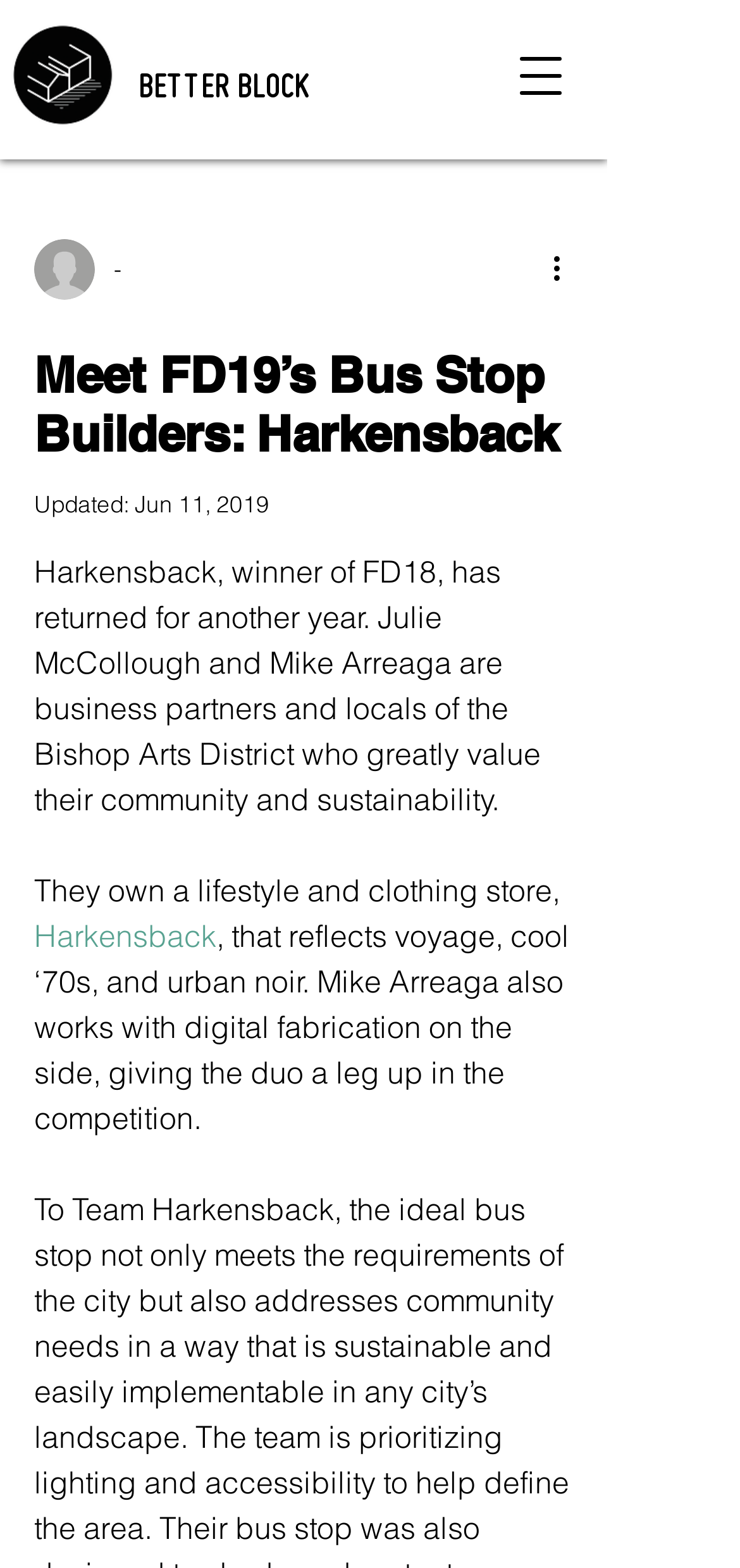Give a full account of the webpage's elements and their arrangement.

The webpage is about Harkensback, the winner of FD18, who has returned for another year. At the top left, there is a link with no text. Next to it, there is a link labeled "BETTER BLOCK". On the top right, there is a button to open a navigation menu. 

When the navigation menu is opened, it reveals a section with a writer's picture, a link with a hyphen, a button for more actions, and a heading that reads "Meet FD19’s Bus Stop Builders: Harkensback". Below the heading, there is a label "Updated:" followed by the date "Jun 11, 2019". 

The main content of the webpage is a paragraph of text that describes Harkensback, a lifestyle and clothing store owned by Julie McCollough and Mike Arreaga, who value their community and sustainability. The text also mentions that Mike Arreaga works with digital fabrication, giving them an advantage in the competition. The store name "Harkensback" is a link within the paragraph.